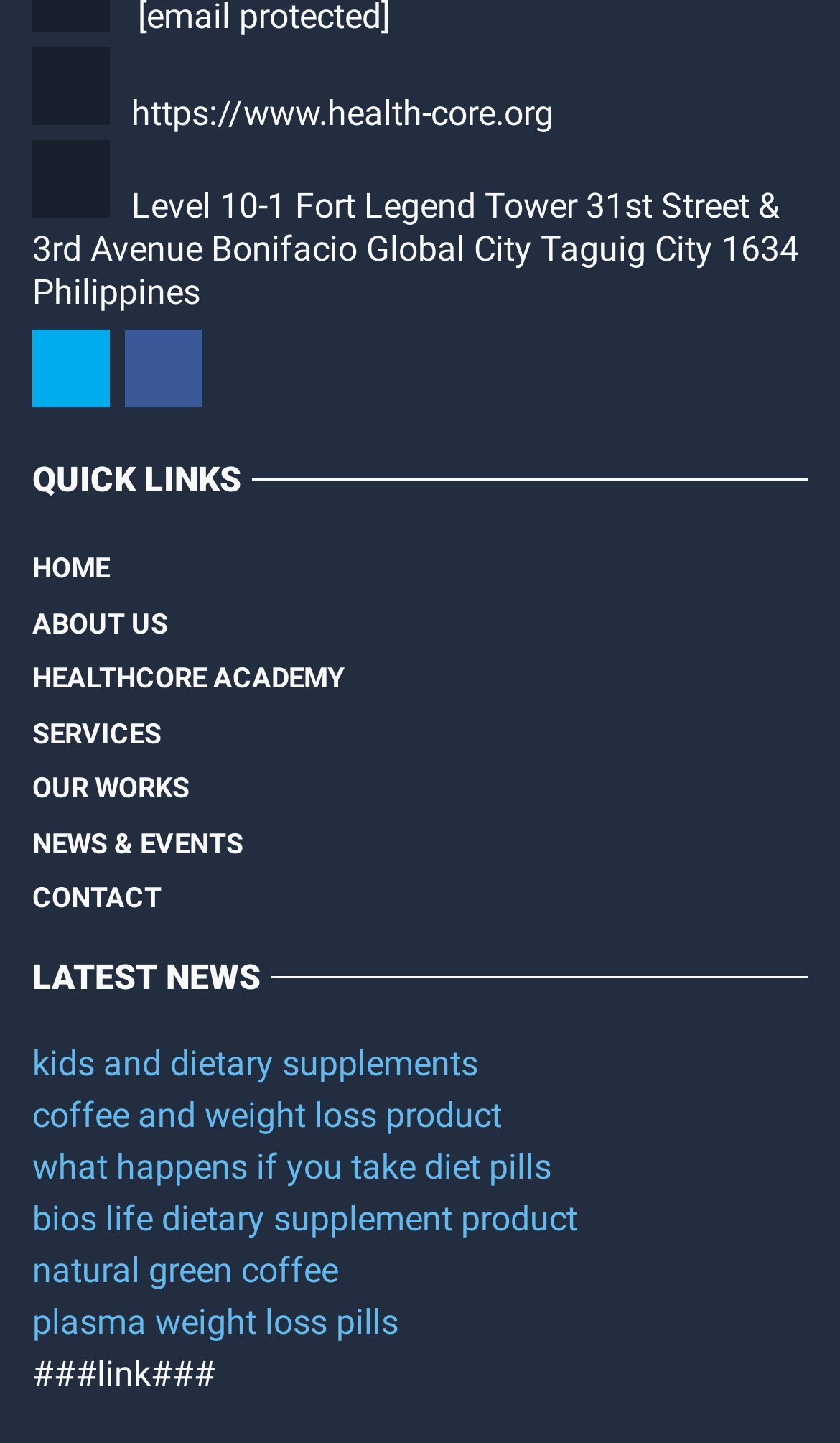Respond to the question below with a single word or phrase:
Is there a contact page?

Yes